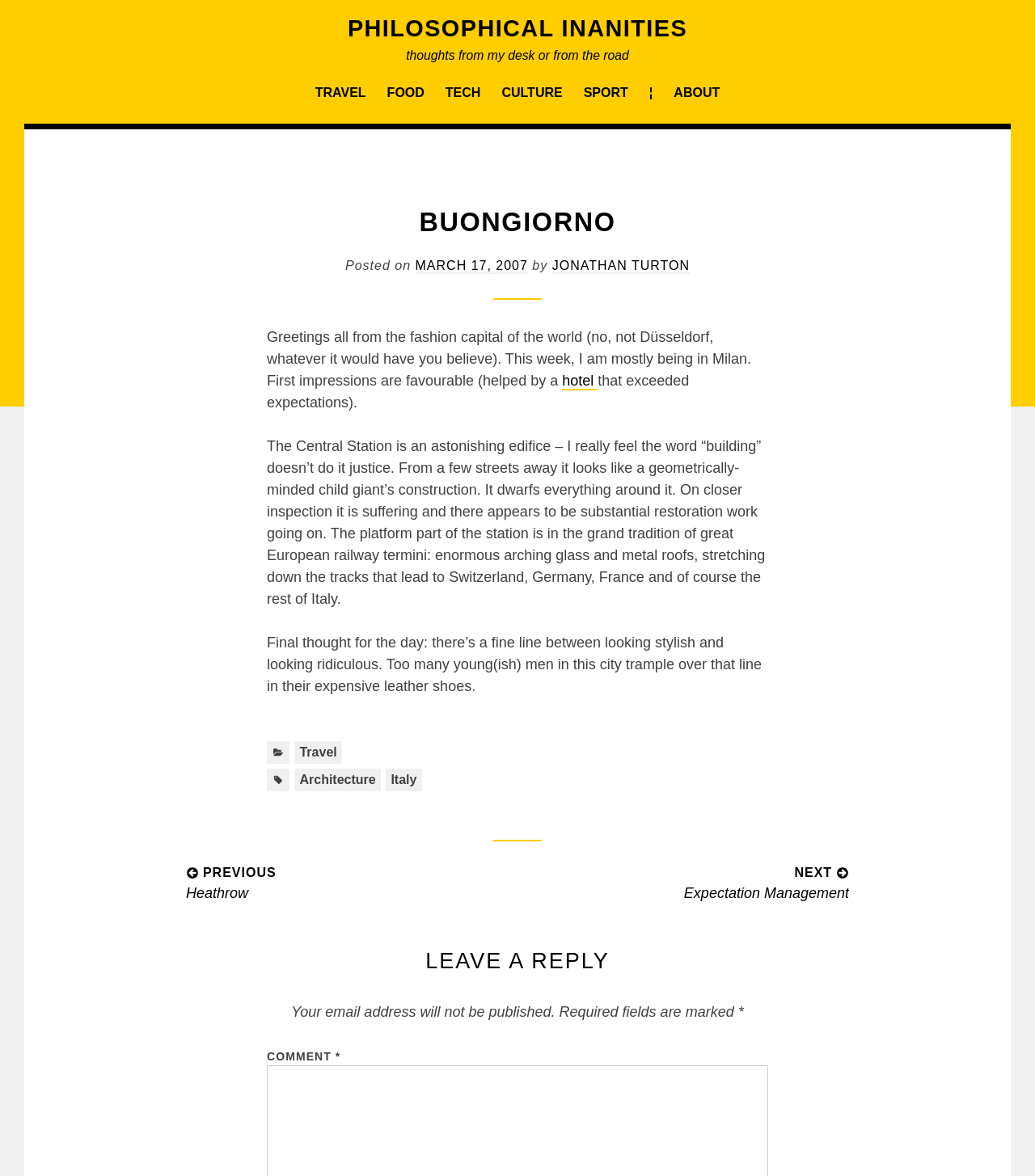What is the category of the current post?
Based on the visual content, answer with a single word or a brief phrase.

Travel